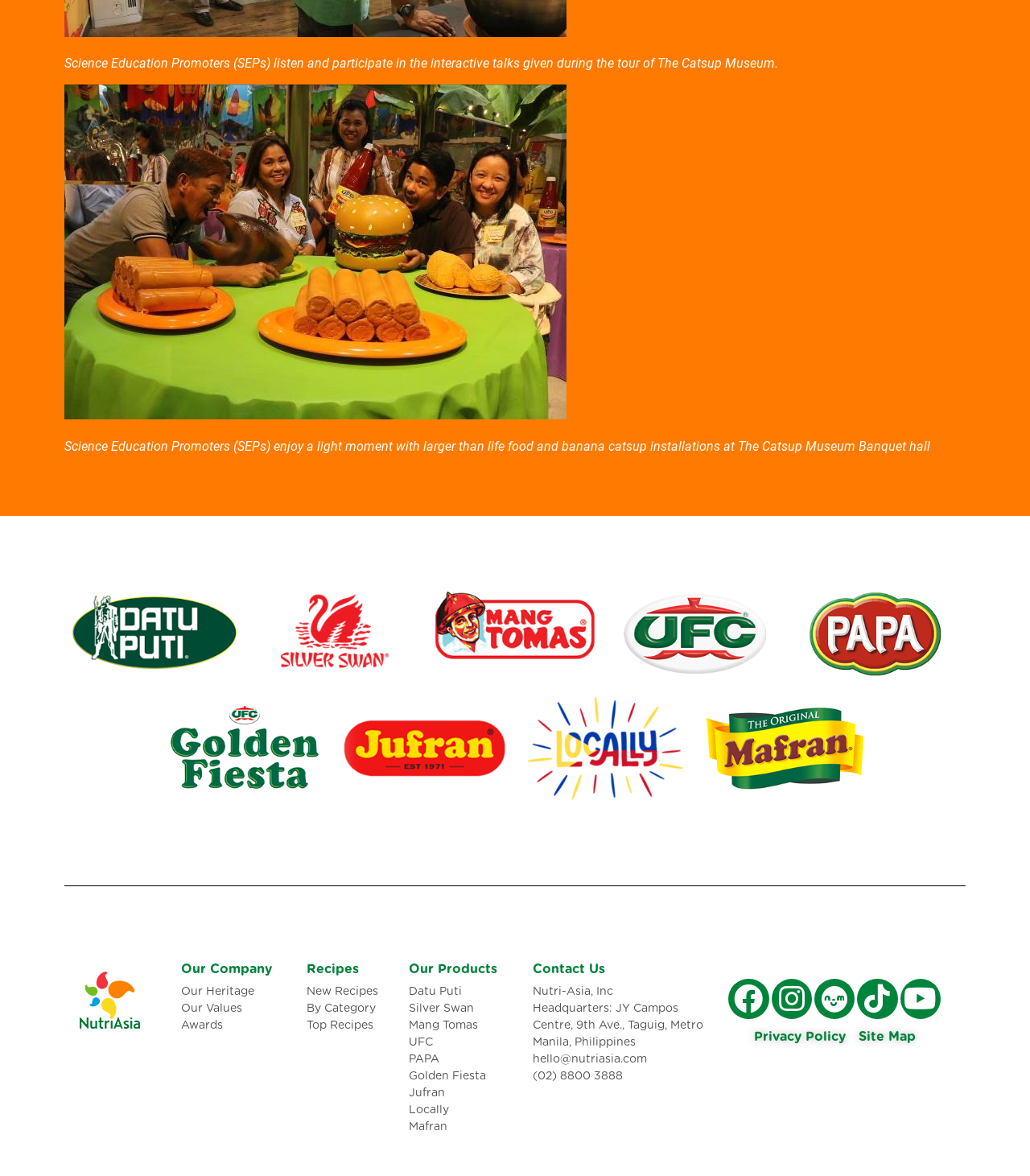Provide the bounding box coordinates for the area that should be clicked to complete the instruction: "Explore 'Datu Puti'".

[0.397, 0.836, 0.501, 0.851]